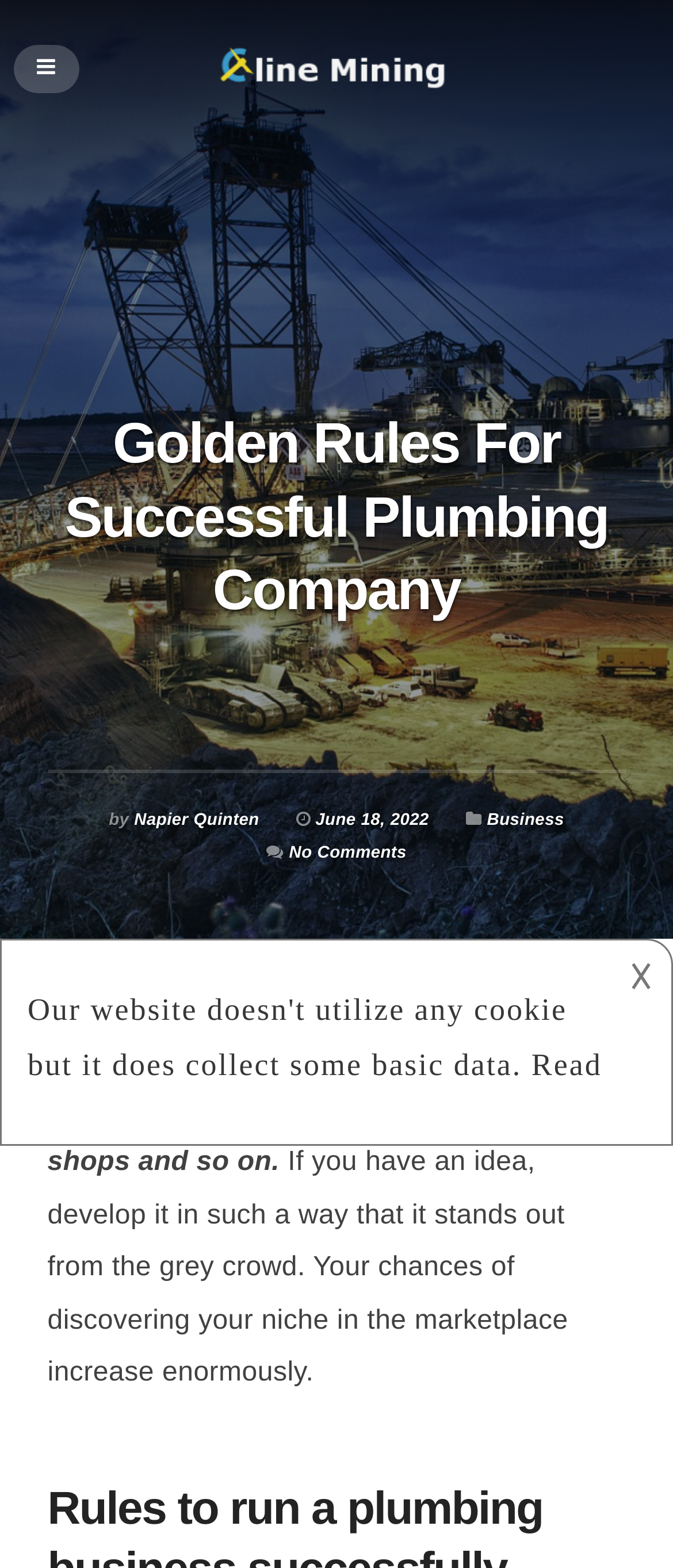Respond with a single word or phrase for the following question: 
What is the date of the article?

June 18, 2022